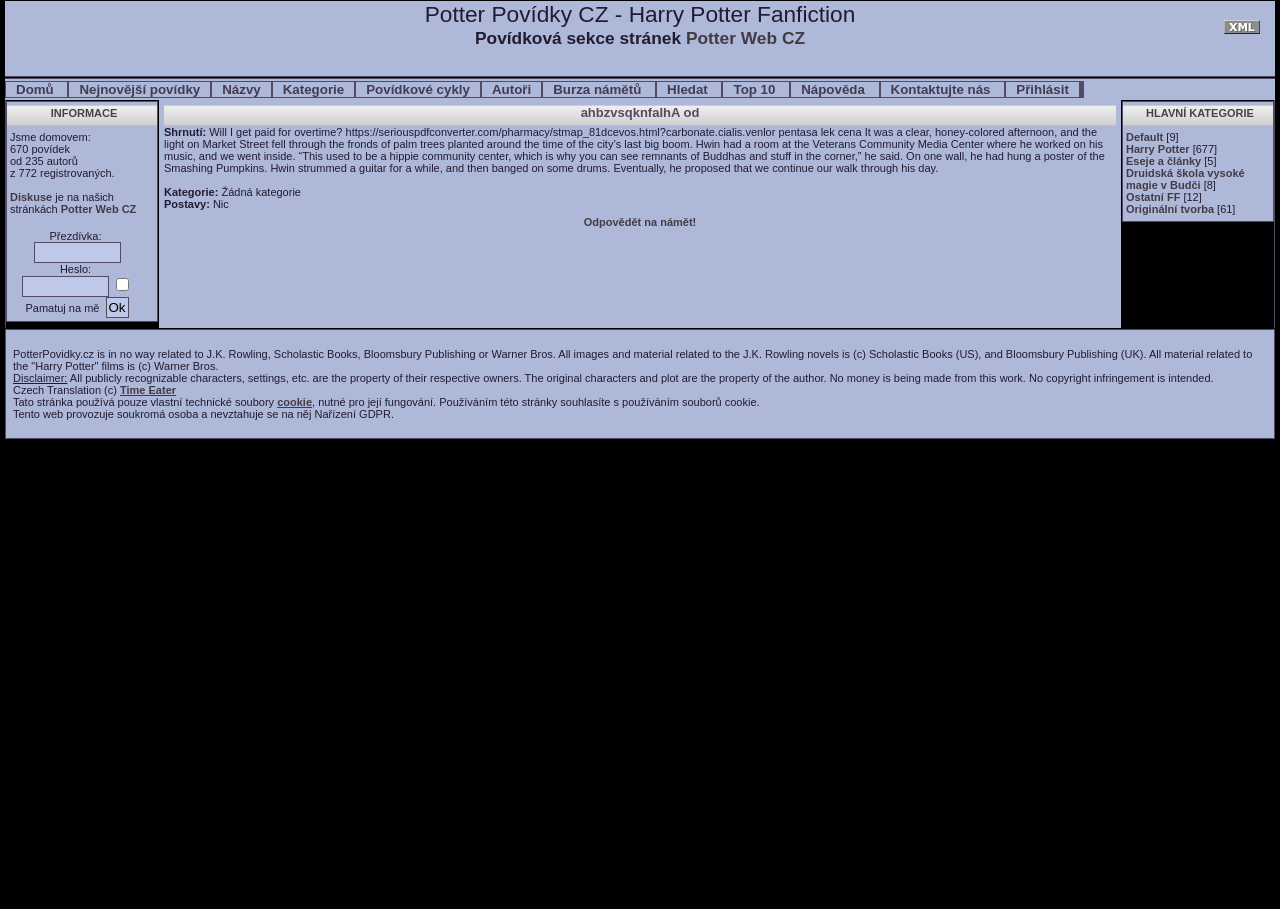Please identify the bounding box coordinates of the element I should click to complete this instruction: 'Visit the website tubcutter.com'. The coordinates should be given as four float numbers between 0 and 1, like this: [left, top, right, bottom].

None